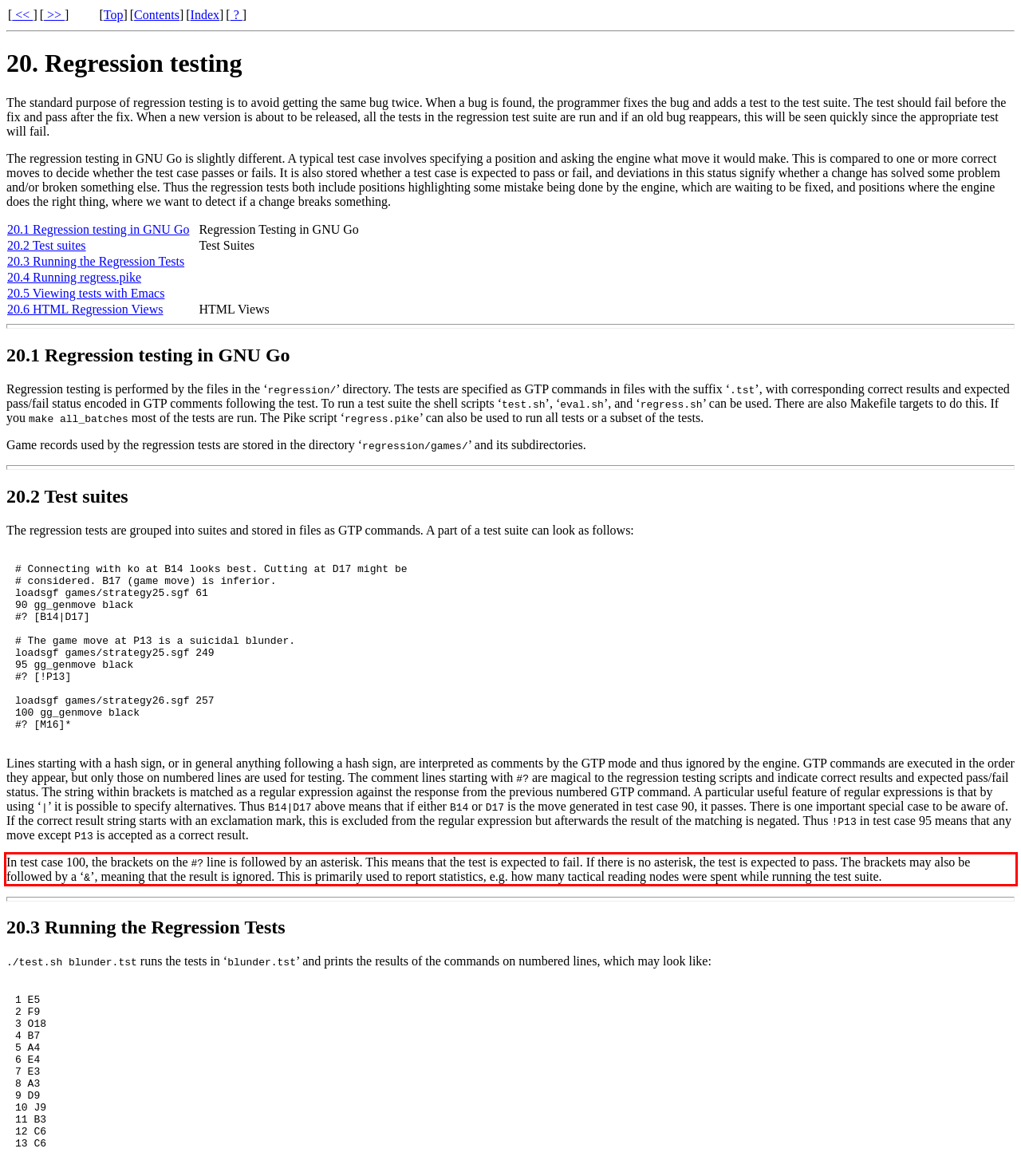Review the webpage screenshot provided, and perform OCR to extract the text from the red bounding box.

In test case 100, the brackets on the #? line is followed by an asterisk. This means that the test is expected to fail. If there is no asterisk, the test is expected to pass. The brackets may also be followed by a ‘&’, meaning that the result is ignored. This is primarily used to report statistics, e.g. how many tactical reading nodes were spent while running the test suite.